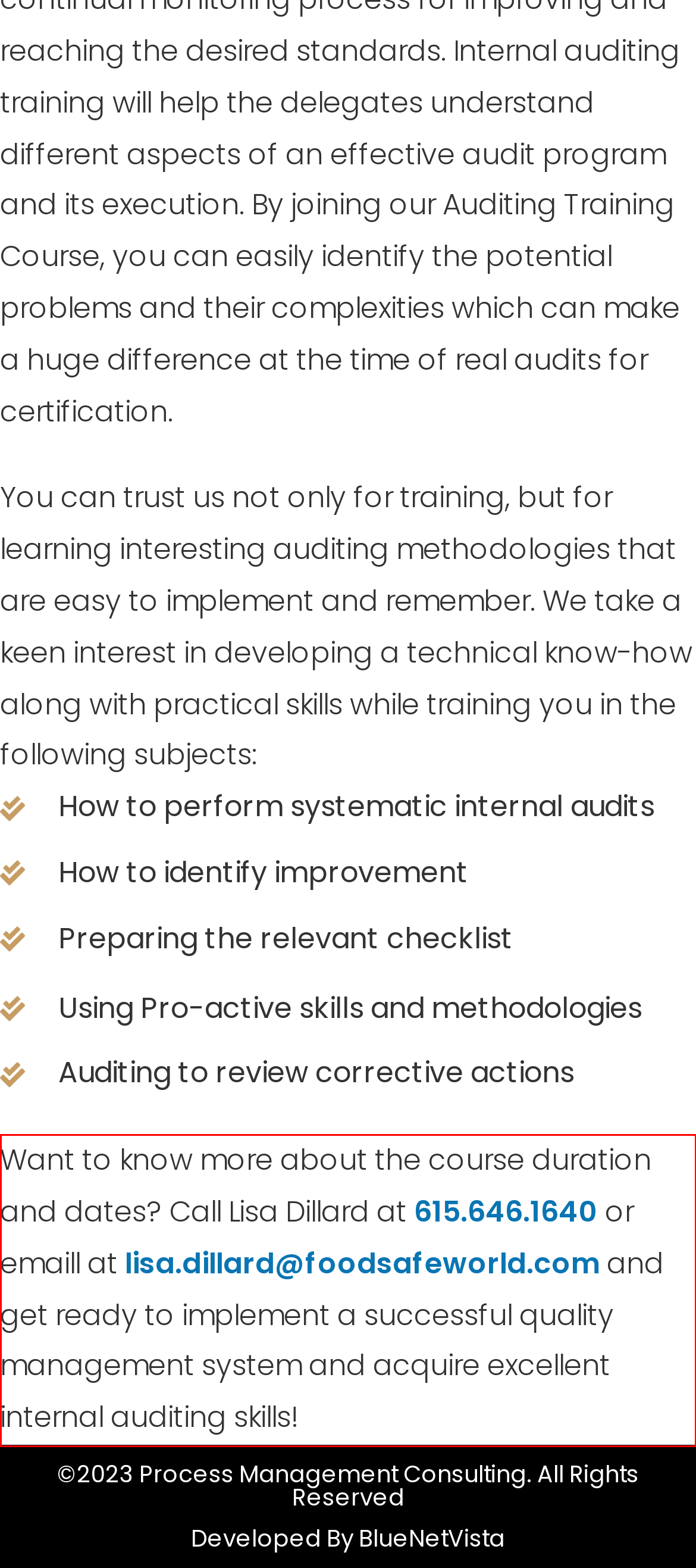Please extract the text content from the UI element enclosed by the red rectangle in the screenshot.

Want to know more about the course duration and dates? Call Lisa Dillard at 615.646.1640 or emaill at lisa.dillard@foodsafeworld.com and get ready to implement a successful quality management system and acquire excellent internal auditing skills!